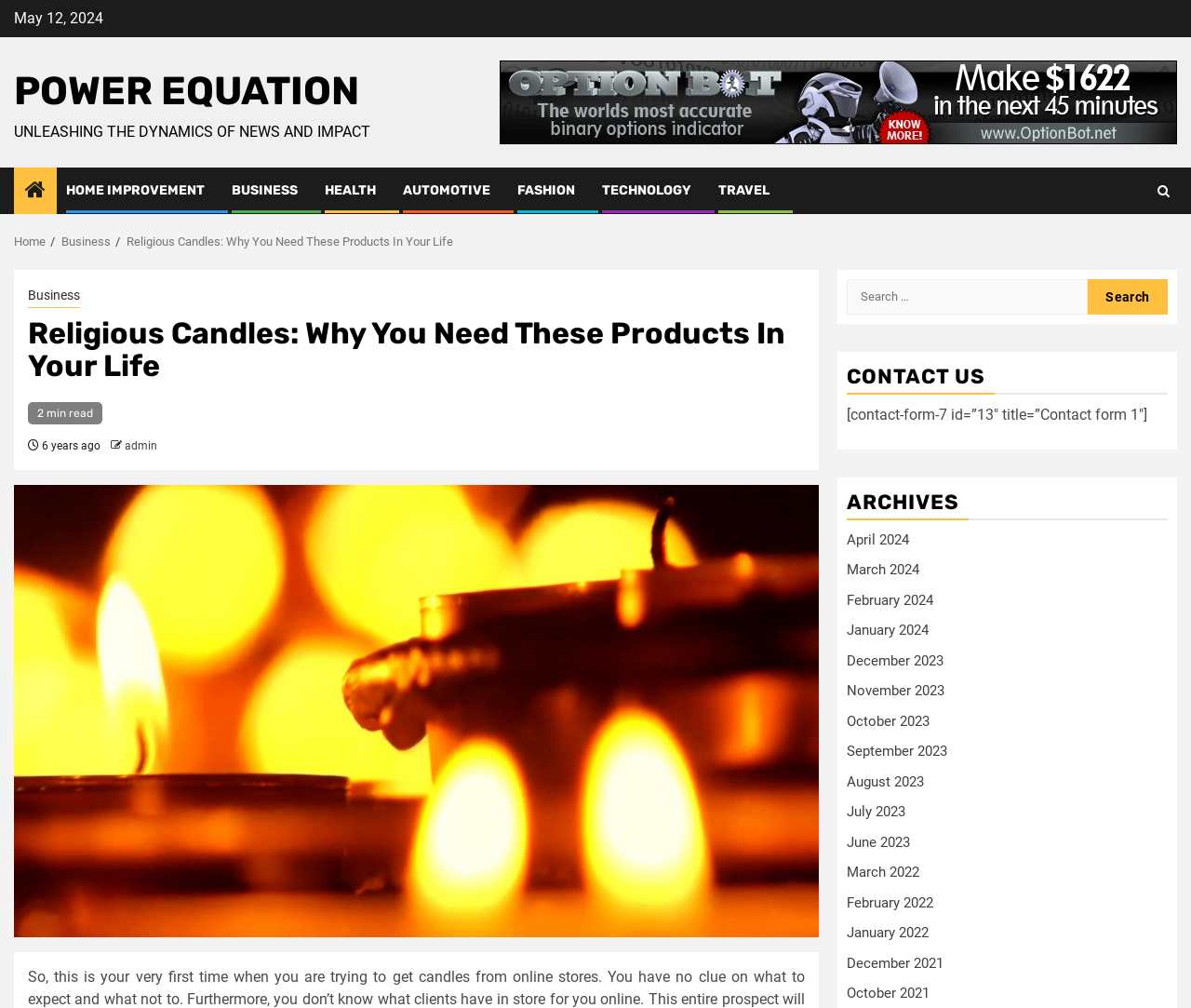Please identify the bounding box coordinates of the element's region that should be clicked to execute the following instruction: "View archives for April 2024". The bounding box coordinates must be four float numbers between 0 and 1, i.e., [left, top, right, bottom].

[0.711, 0.527, 0.763, 0.544]